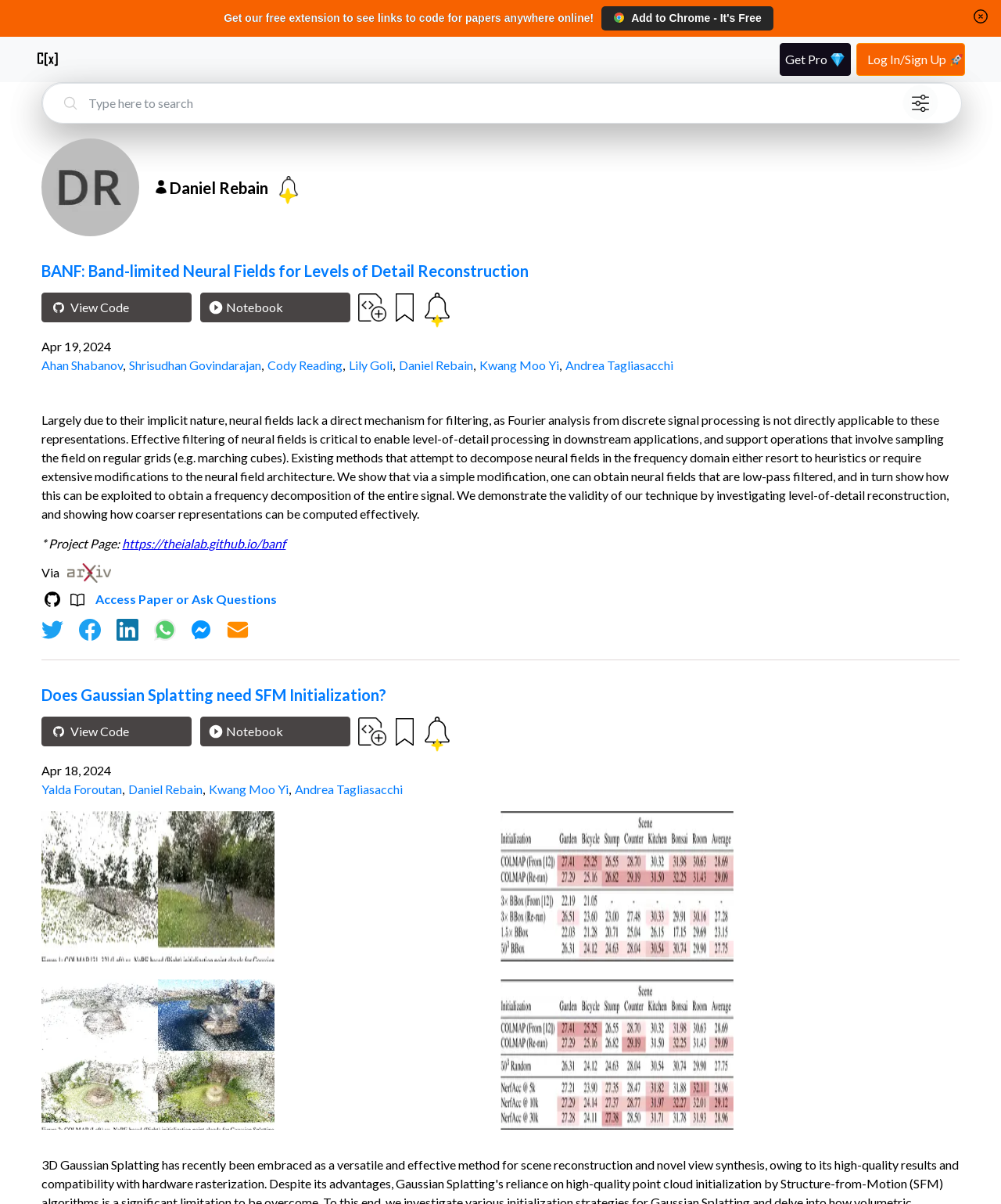Give a succinct answer to this question in a single word or phrase: 
What is the date of the second paper?

Apr 18, 2024